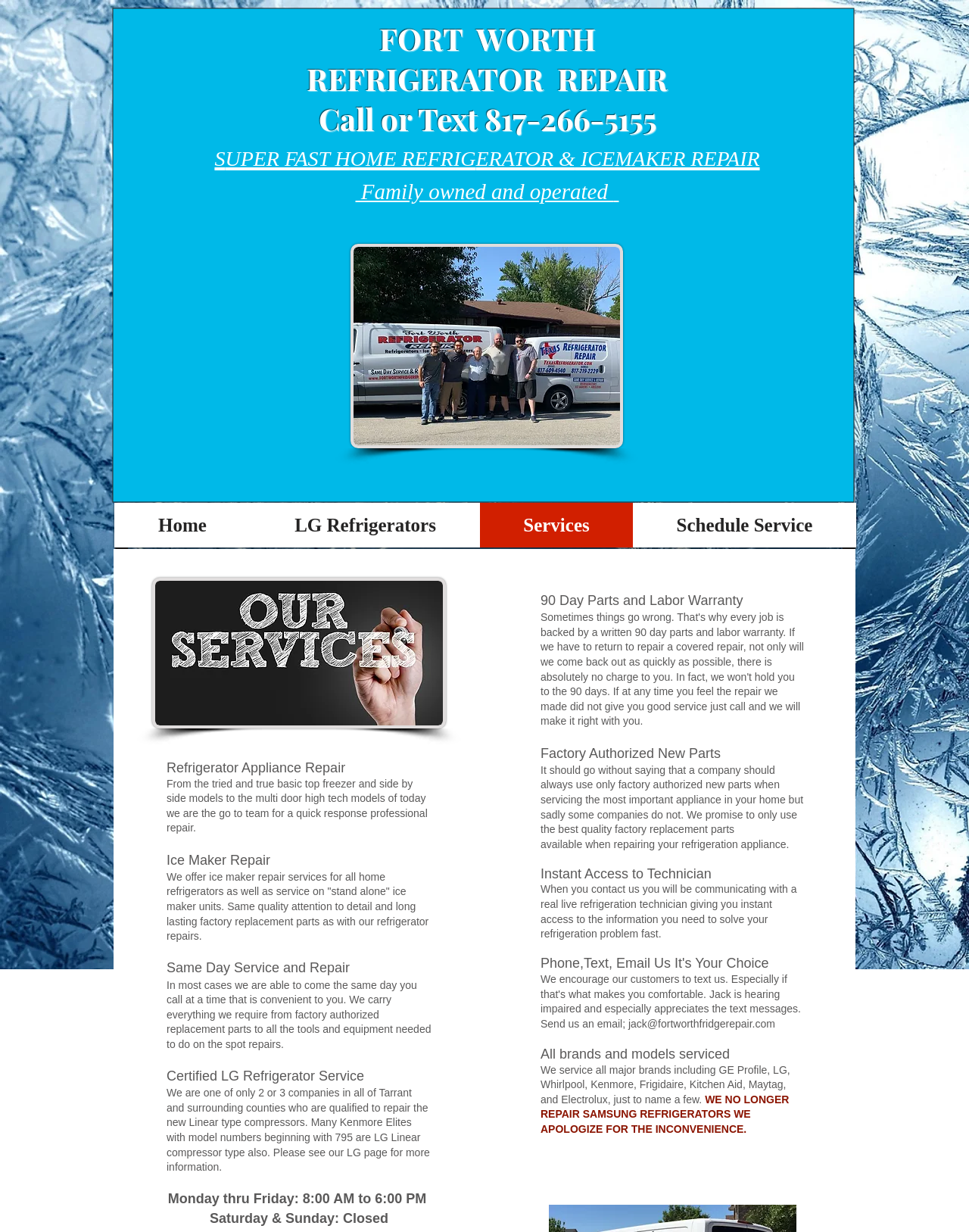What is the phone number for scheduling service?
Look at the image and provide a short answer using one word or a phrase.

817-266-5155